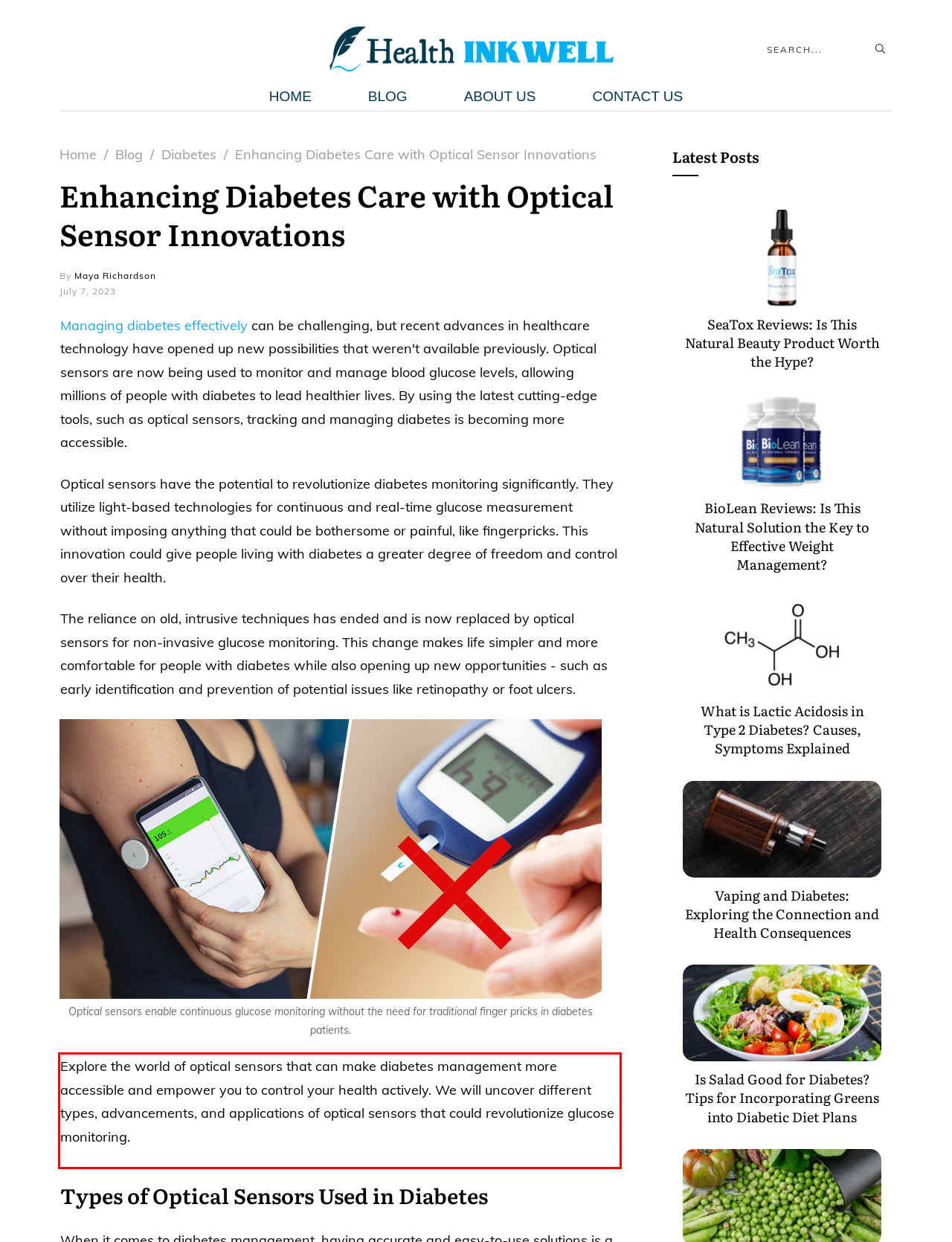You are looking at a screenshot of a webpage with a red rectangle bounding box. Use OCR to identify and extract the text content found inside this red bounding box.

Explore the world of optical sensors that can make diabetes management more accessible and empower you to control your health actively. We will uncover different types, advancements, and applications of optical sensors that could revolutionize glucose monitoring.